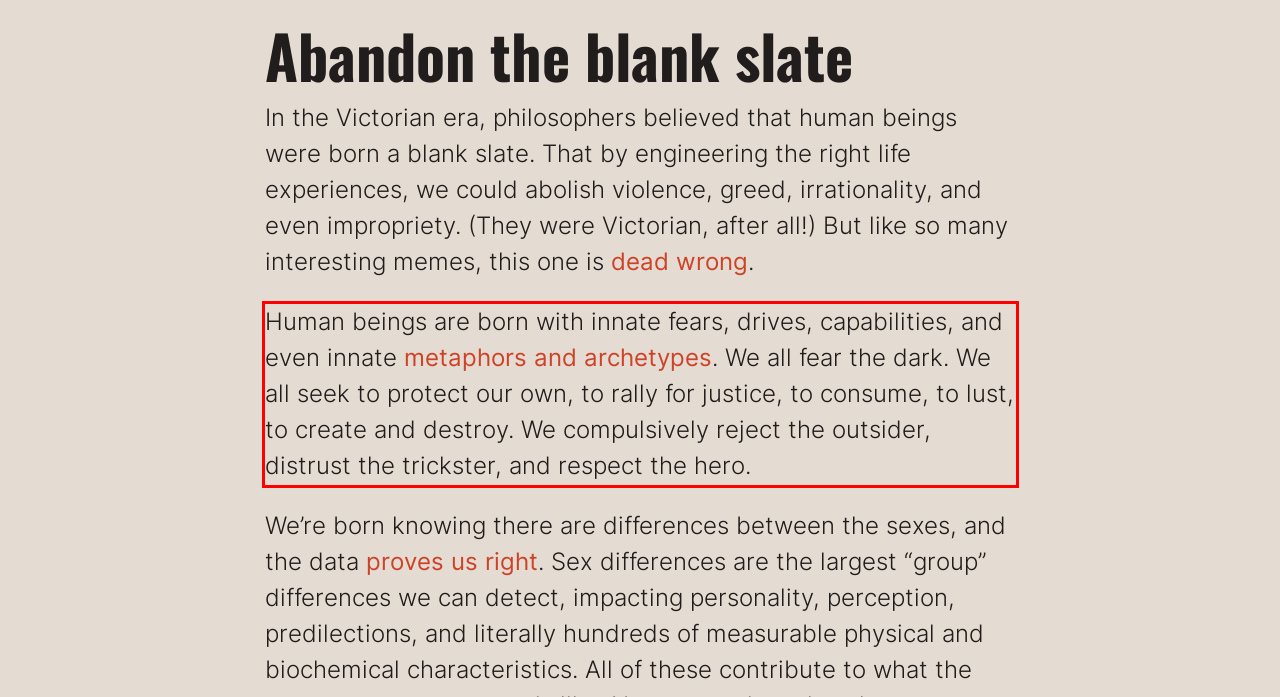Inspect the webpage screenshot that has a red bounding box and use OCR technology to read and display the text inside the red bounding box.

Human beings are born with innate fears, drives, capabilities, and even innate metaphors and archetypes. We all fear the dark. We all seek to protect our own, to rally for justice, to consume, to lust, to create and destroy. We compulsively reject the outsider, distrust the trickster, and respect the hero.